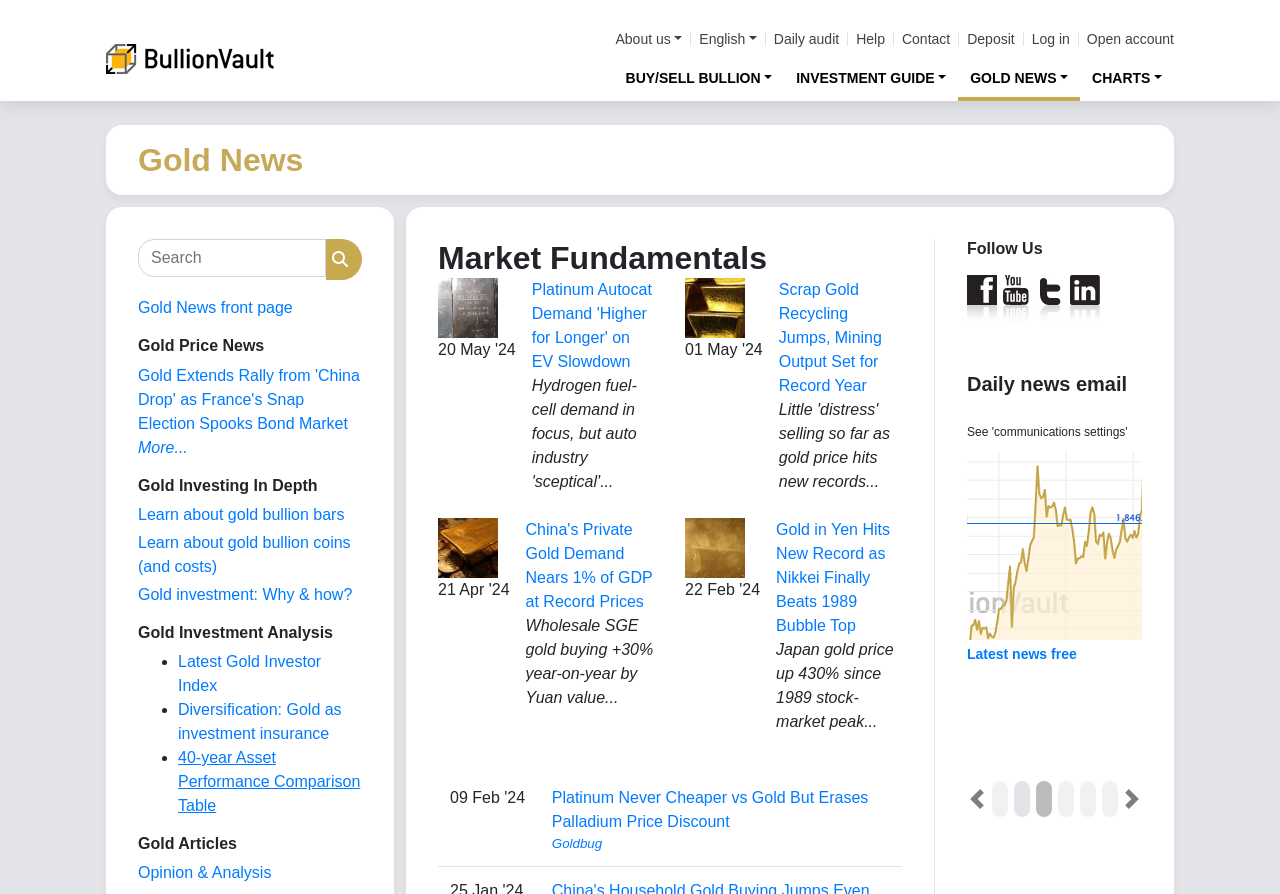Return the bounding box coordinates of the UI element that corresponds to this description: "Gold News front page". The coordinates must be given as four float numbers in the range of 0 and 1, [left, top, right, bottom].

[0.108, 0.335, 0.229, 0.354]